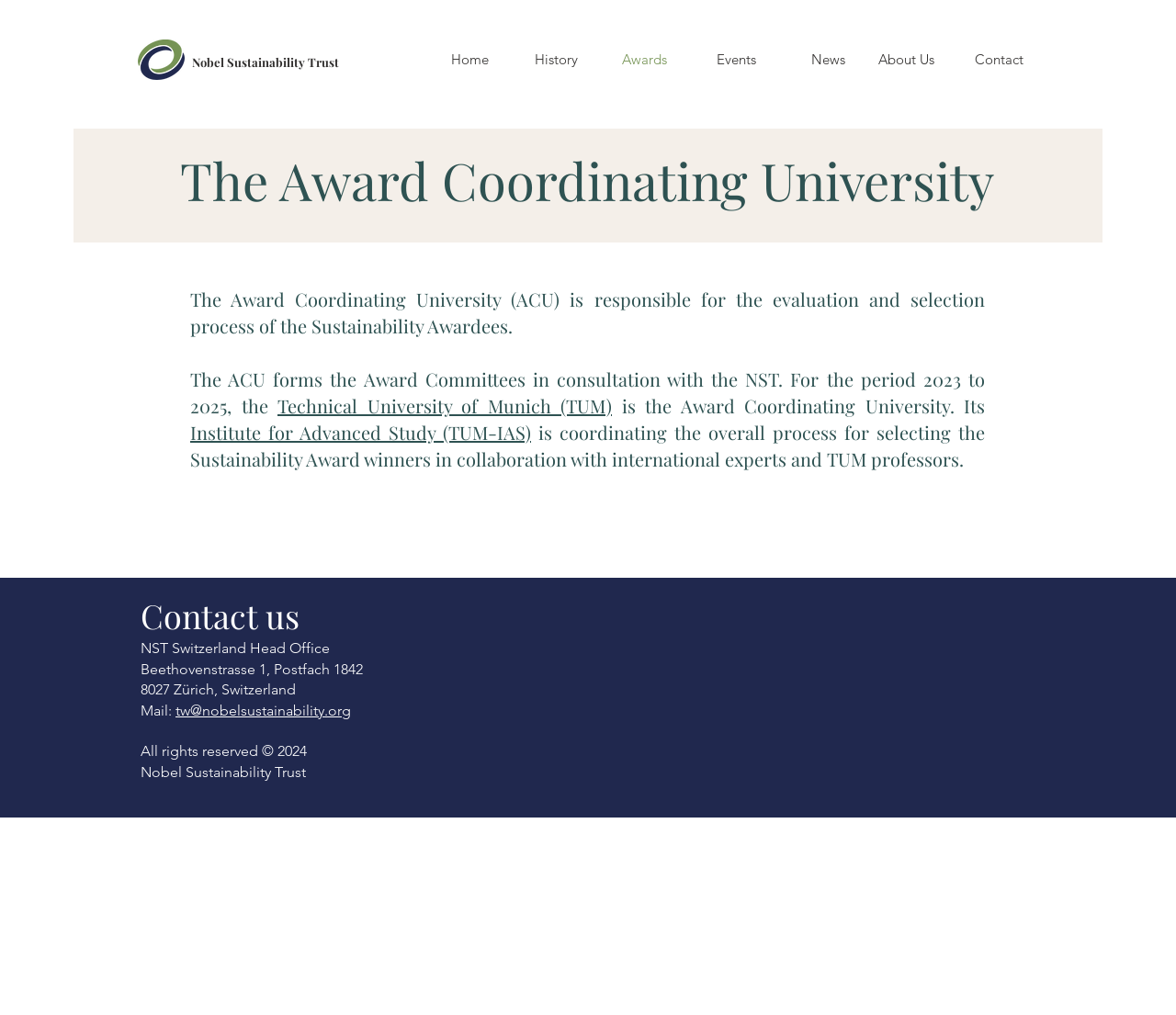Determine the primary headline of the webpage.

The Award Coordinating University